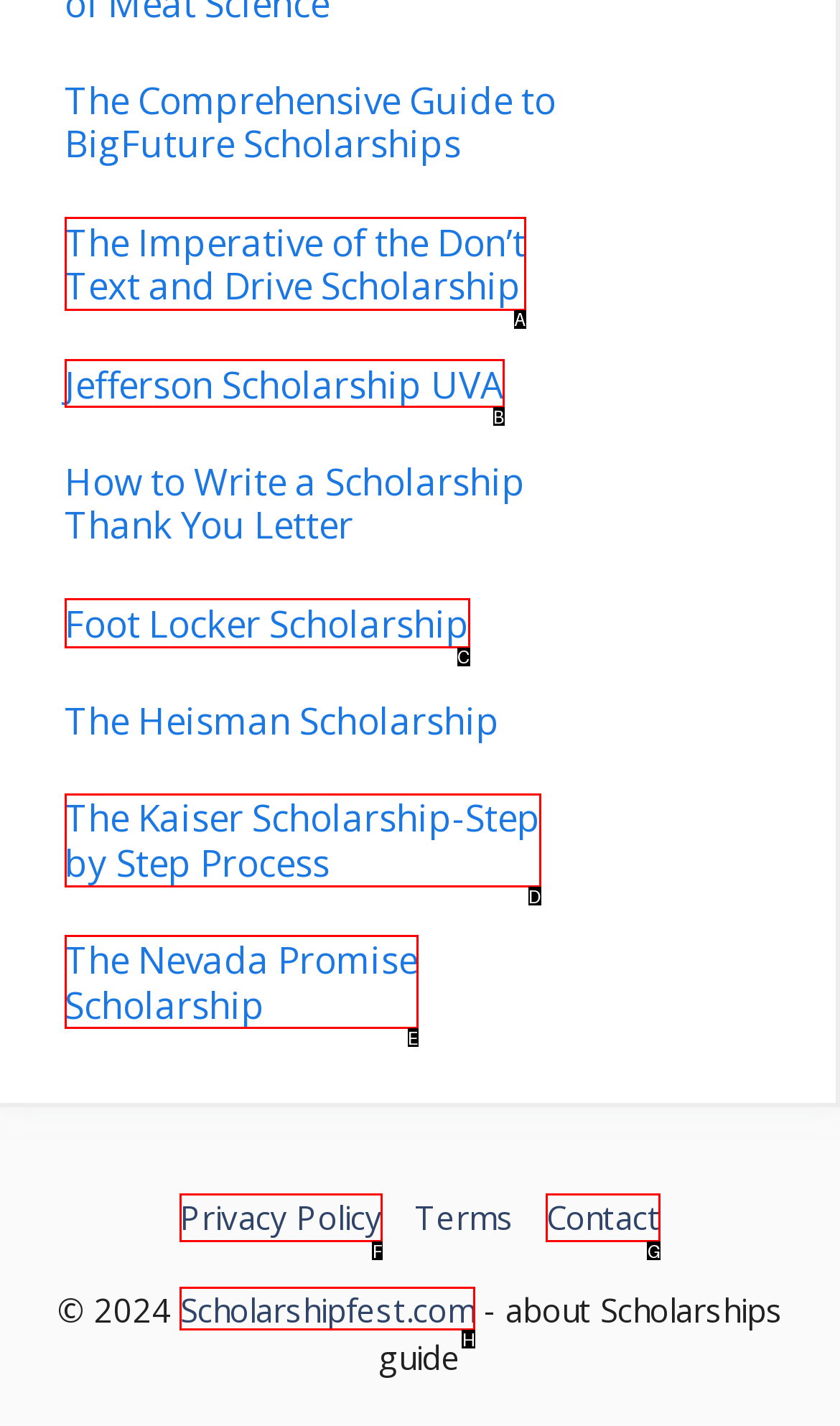Determine which HTML element to click for this task: Visit the page about the Jefferson Scholarship UVA Provide the letter of the selected choice.

B